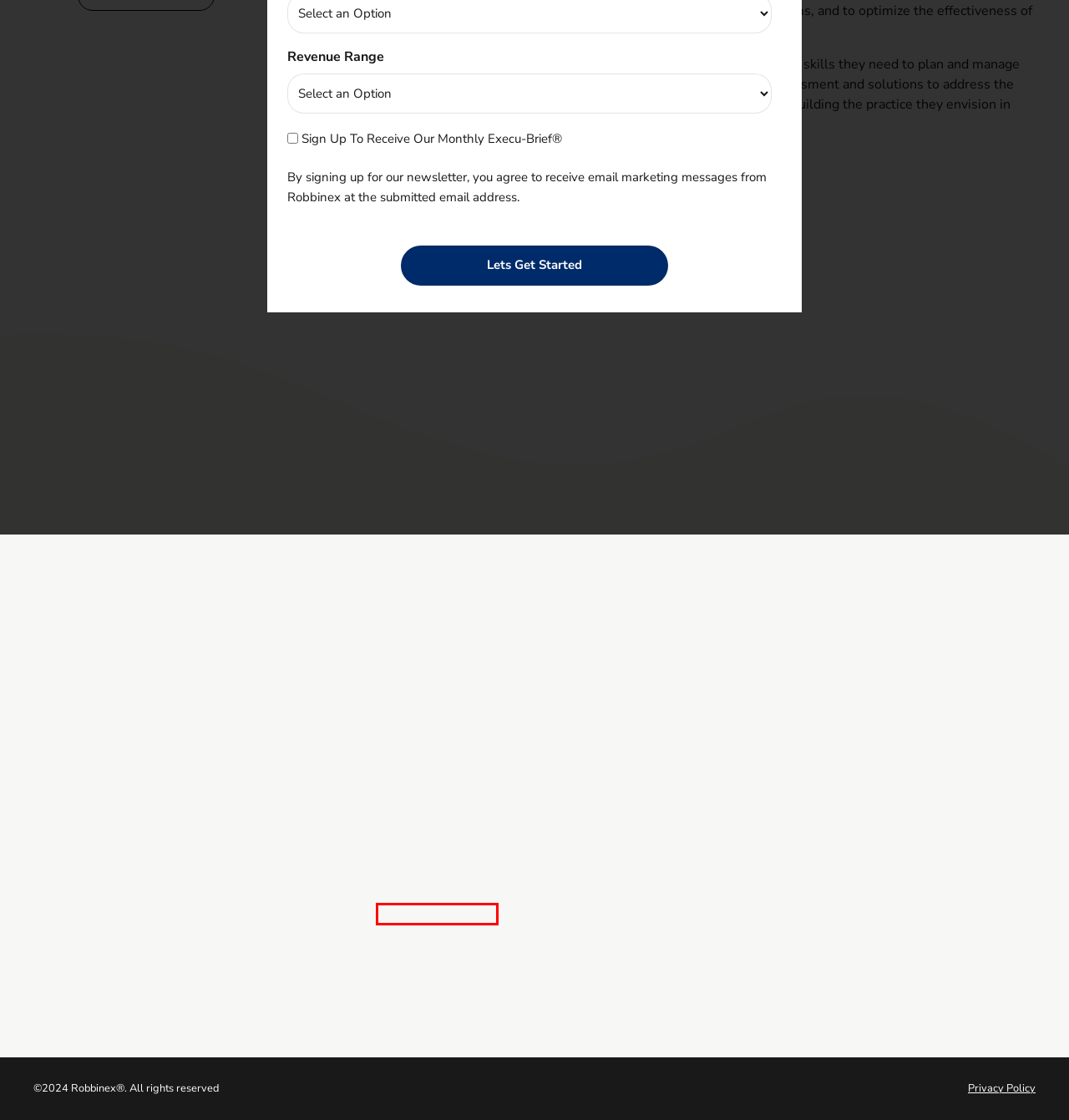Examine the screenshot of a webpage with a red bounding box around a specific UI element. Identify which webpage description best matches the new webpage that appears after clicking the element in the red bounding box. Here are the candidates:
A. Contact Us - Robbinex
B. Business Brokerage & M&A advisory Firm Ontario | Robbinex
C. Robbinex Workshops | Robbinex Business Brokers
D. Robbinex Blog: Expert Insights | Business Broker Canada
E. Execu-Brief® - Robbinex
F. Management Consulting Services By Robbinex Business Brokers
G. Professional Business Brokers Team | Robbinex
H. Three-Phase Process - COSATA, Selling a Business | Robbinex

H